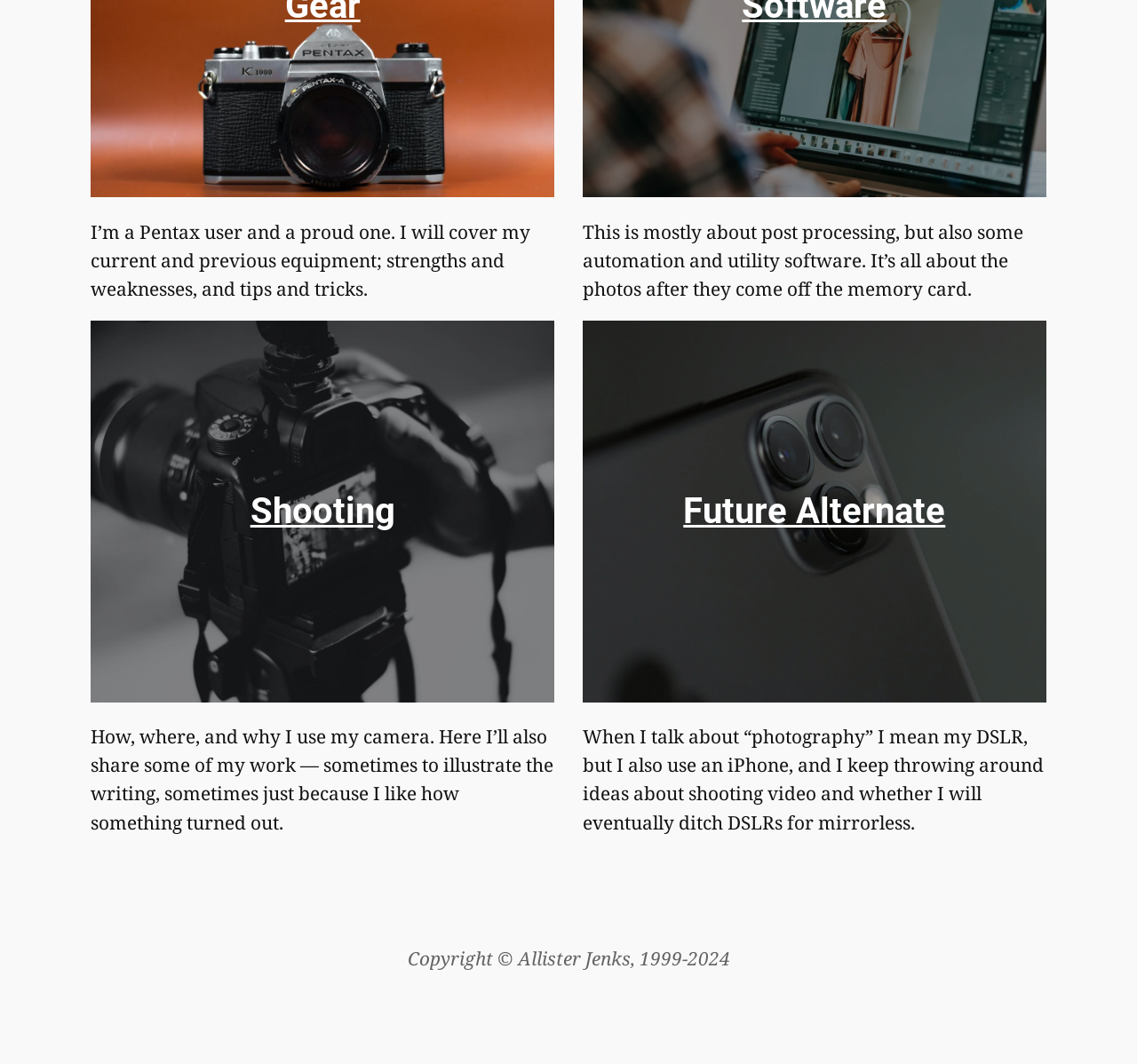Bounding box coordinates must be specified in the format (top-left x, top-left y, bottom-right x, bottom-right y). All values should be floating point numbers between 0 and 1. What are the bounding box coordinates of the UI element described as: Shooting

[0.22, 0.46, 0.347, 0.5]